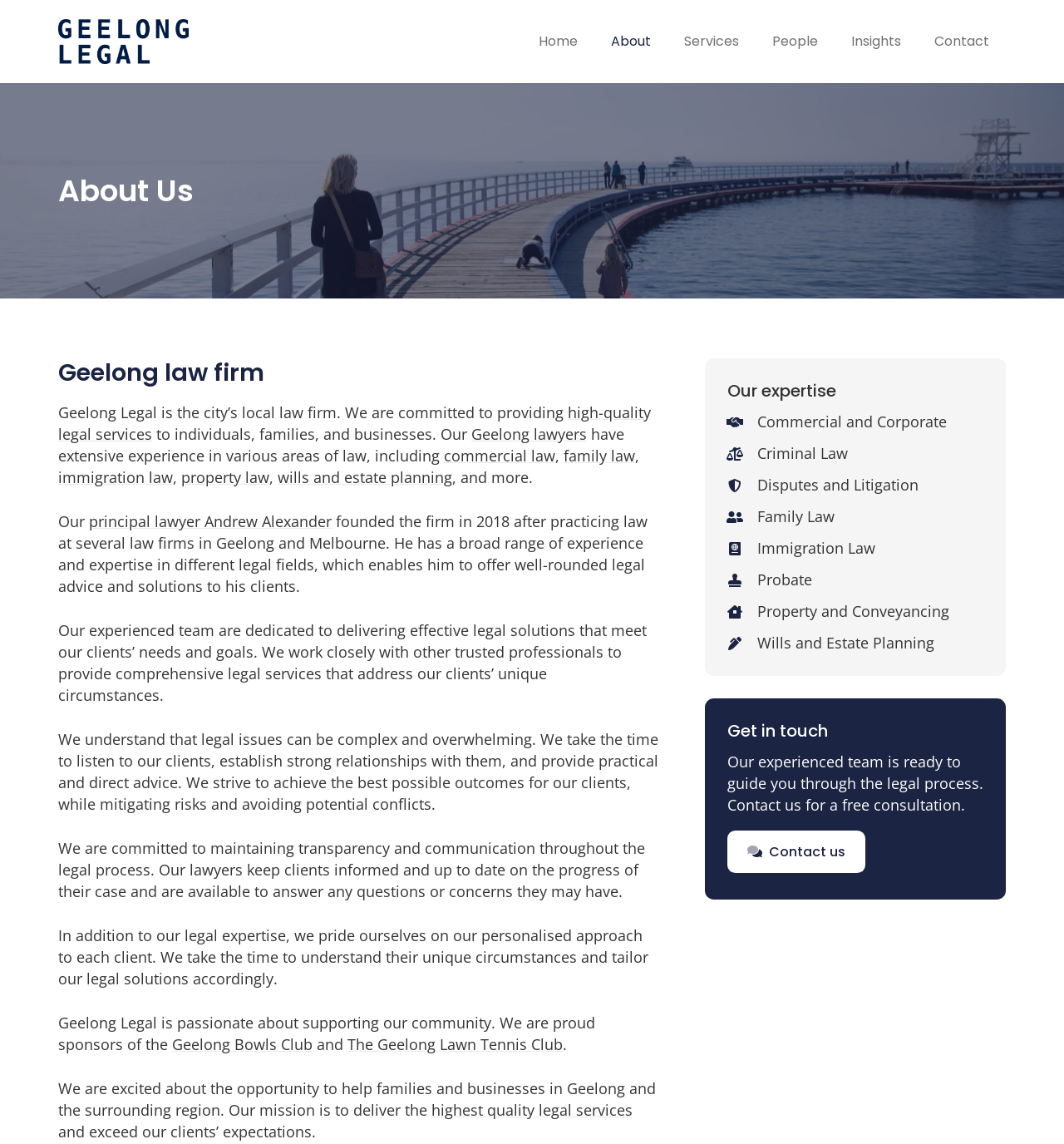Please determine the bounding box coordinates, formatted as (top-left x, top-left y, bottom-right x, bottom-right y), with all values as floating point numbers between 0 and 1. Identify the bounding box of the region described as: parent_node: Immigration Law aria-label="fas|passport"

[0.684, 0.47, 0.712, 0.489]